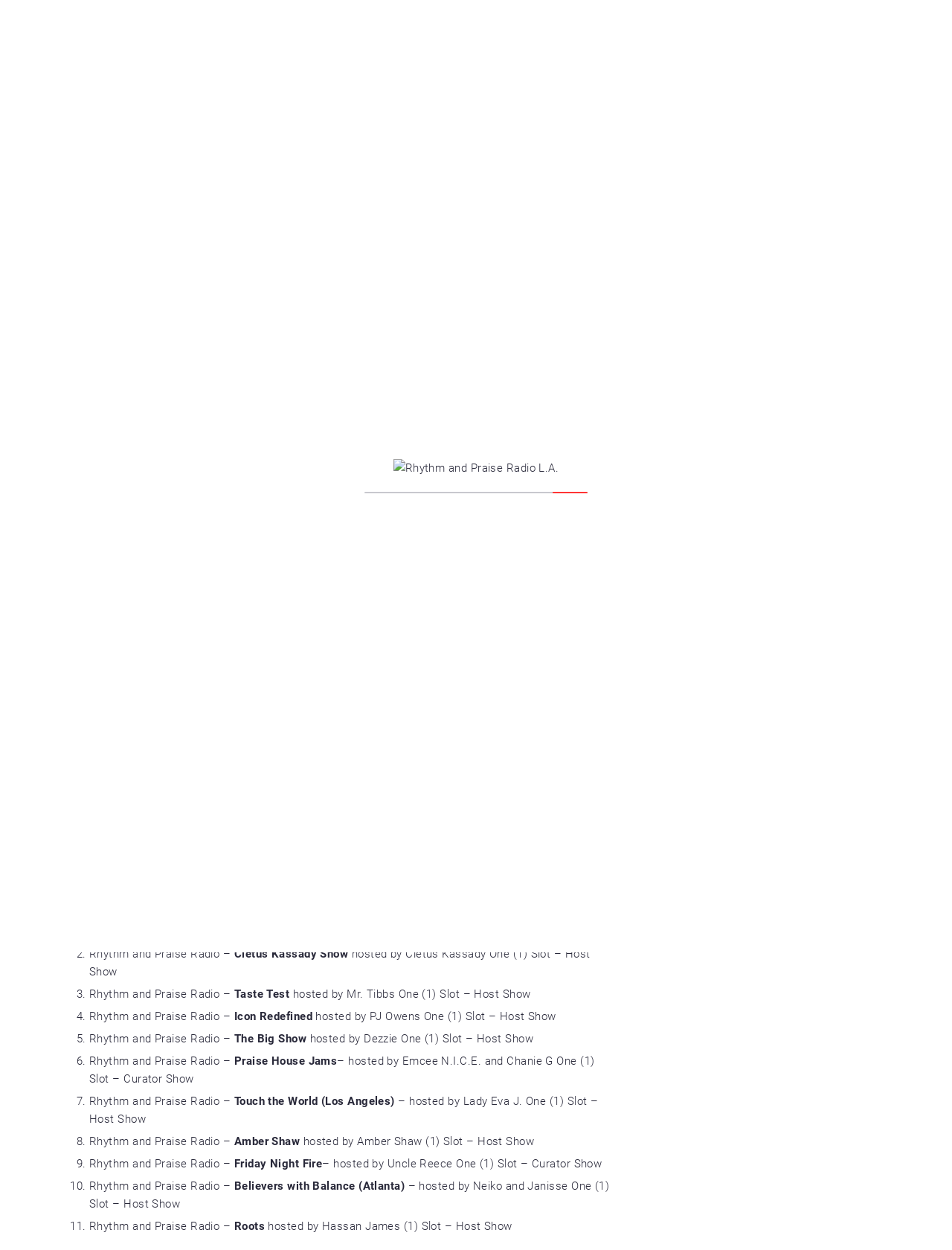Given the description "alt="Rhythm and Praise Radio L.A."", determine the bounding box of the corresponding UI element.

[0.043, 0.014, 0.324, 0.024]